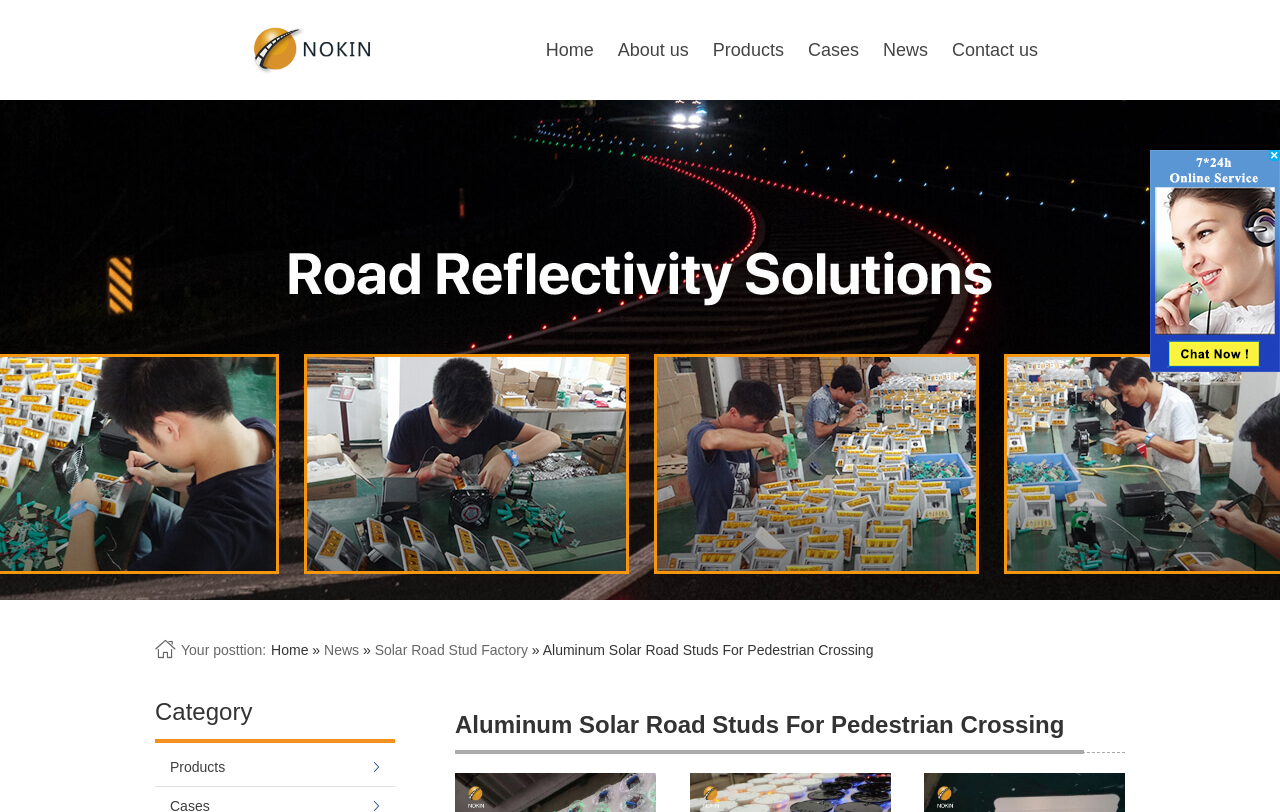What is the purpose of the image at the bottom-right corner?
Please answer the question with as much detail as possible using the screenshot.

The image at the bottom-right corner has a description 'No operator is online now, please click here to leave your message. We will reply you as soon as possible.', which suggests that its purpose is to allow users to leave a message when no operator is online.